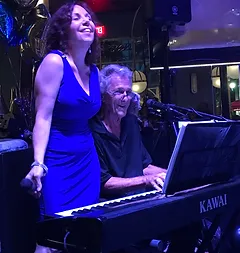Please provide a detailed answer to the question below by examining the image:
Where did the book launch event take place?

According to the caption, the book launch event where Deborah is singing alongside the pianist took place on September 26, 2018, in Delray Beach, Florida.